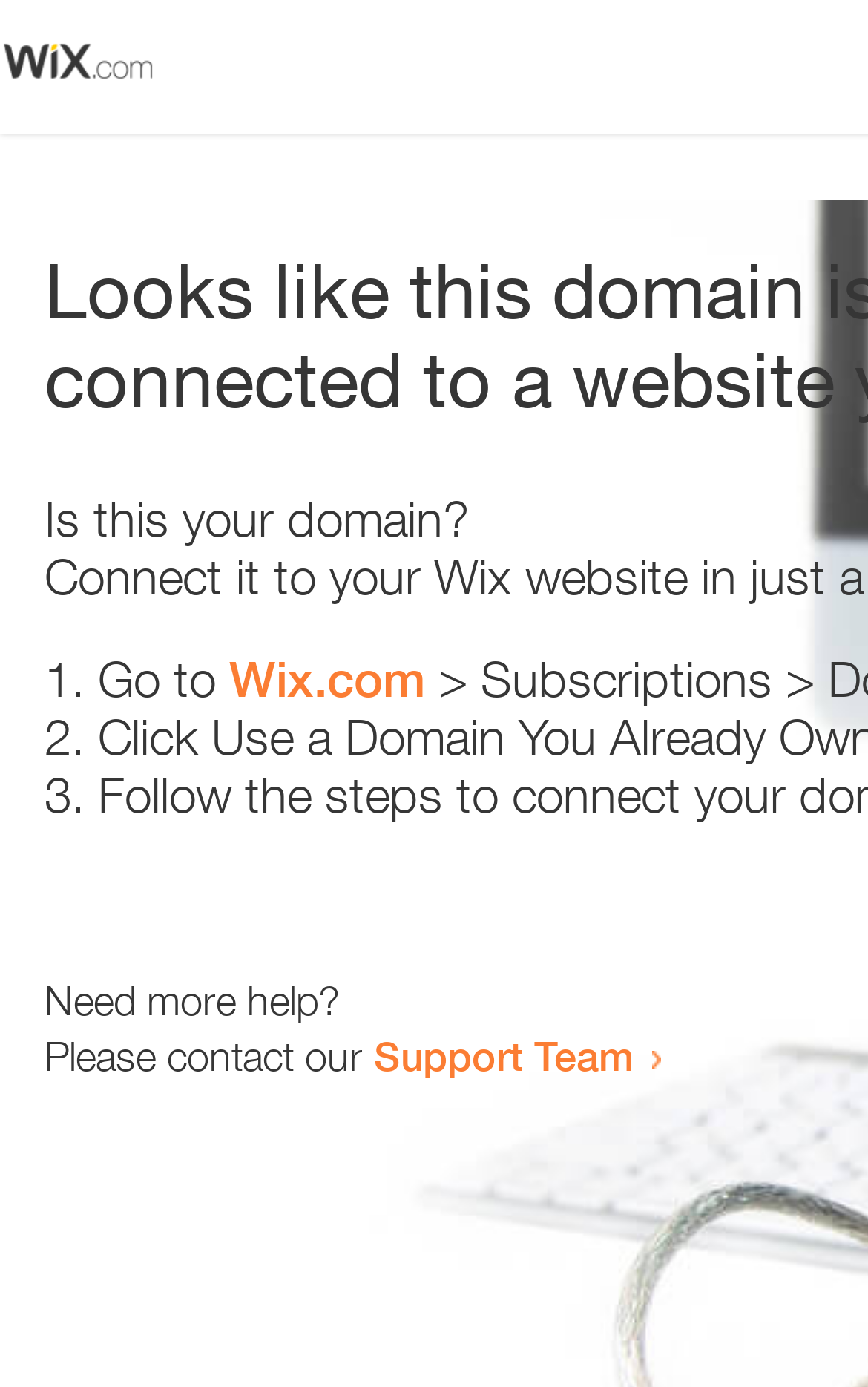Extract the bounding box coordinates of the UI element described by: "Support Team". The coordinates should include four float numbers ranging from 0 to 1, e.g., [left, top, right, bottom].

[0.431, 0.743, 0.731, 0.778]